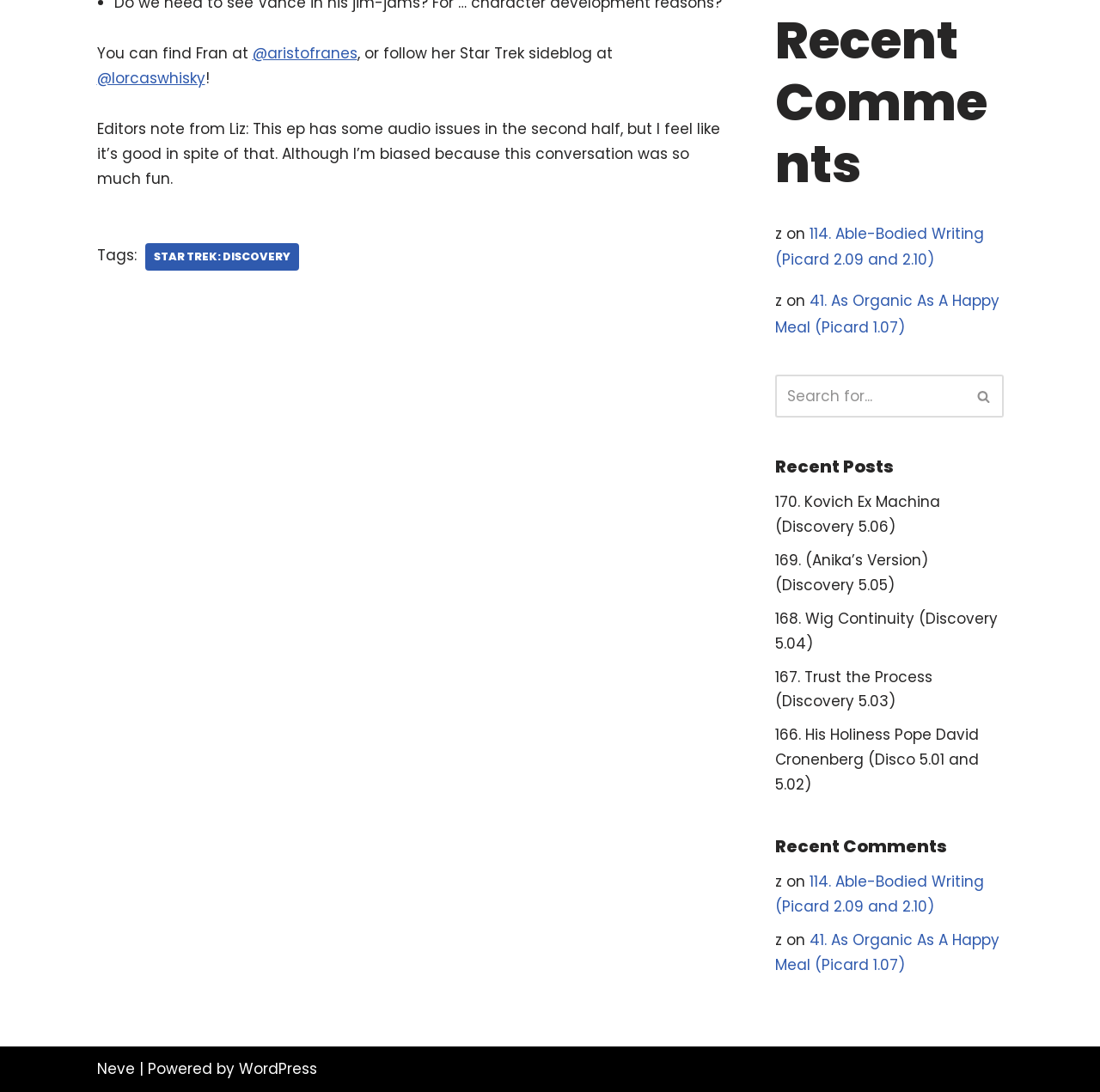Please find and report the bounding box coordinates of the element to click in order to perform the following action: "Read the recent post '170. Kovich Ex Machina (Discovery 5.06)'". The coordinates should be expressed as four float numbers between 0 and 1, in the format [left, top, right, bottom].

[0.705, 0.45, 0.855, 0.492]